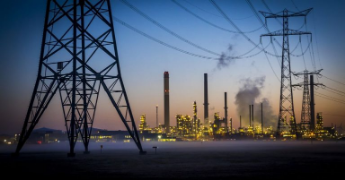Detail all significant aspects of the image you see.

The image captures an industrial landscape at dusk, featuring towering power lines stretching across the scene. In the background, a well-lit power plant emerges, its smokestacks visible and illuminated by the warm hues of twilight. The atmosphere is thick with fog, creating a dramatic contrast with the bright lights of the facility. The combination of electricity pylons and industrial structures highlights the significance of energy production, reflecting a moment where technology meets nature. This visual representation connects with the theme of energy development and infrastructure, potentially related to projects like the "Maintenance of 120 MW Power Plant," emphasizing the scale and impact of such facilities on the surrounding environment.